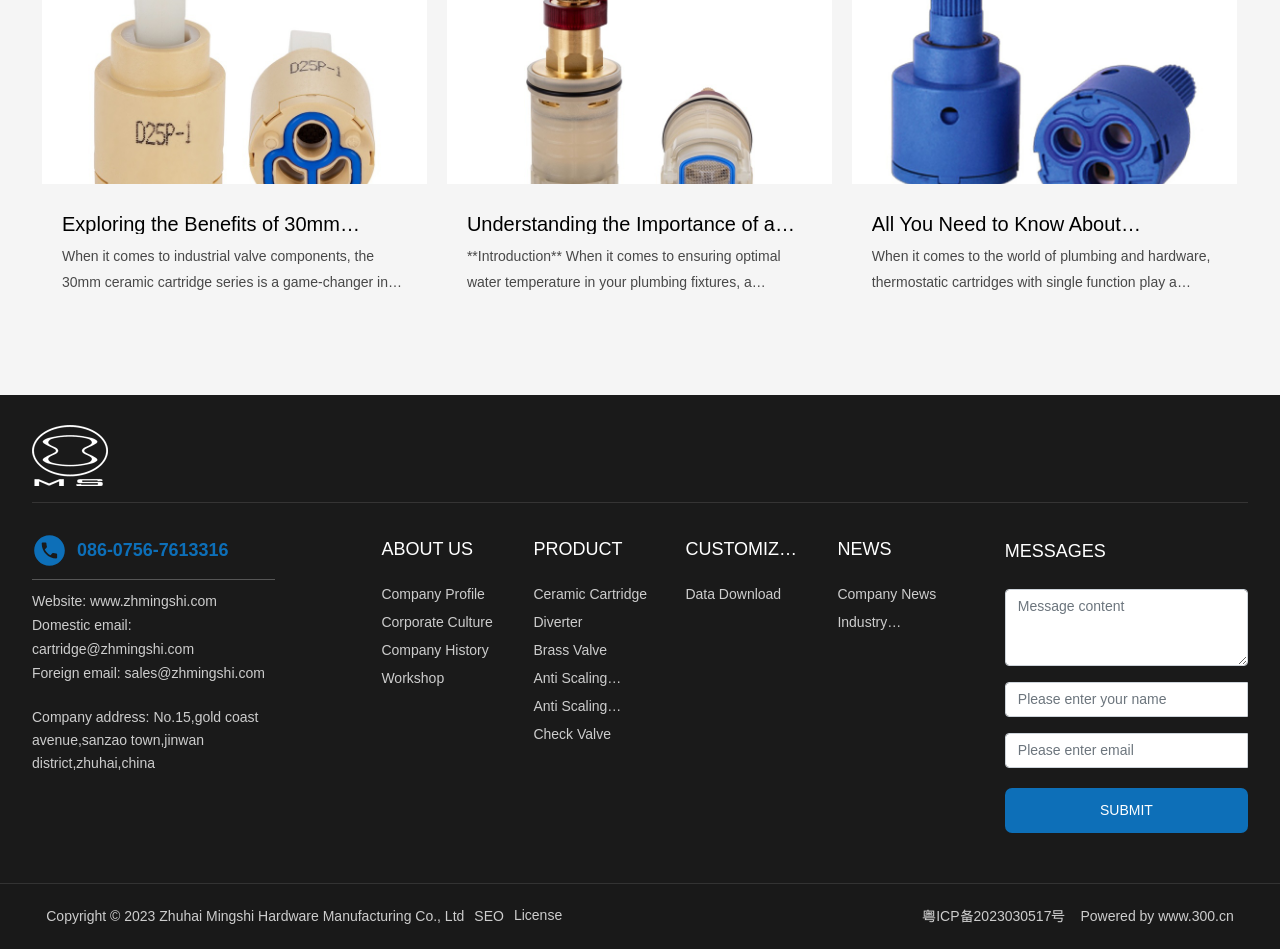What is the company's address?
Please provide a detailed and thorough answer to the question.

I found the company's address by looking at the 'Company address:' label, which provides the full address as 'No.15, gold coast avenue, sanzao town, jinwan district, zhuhai, china'.